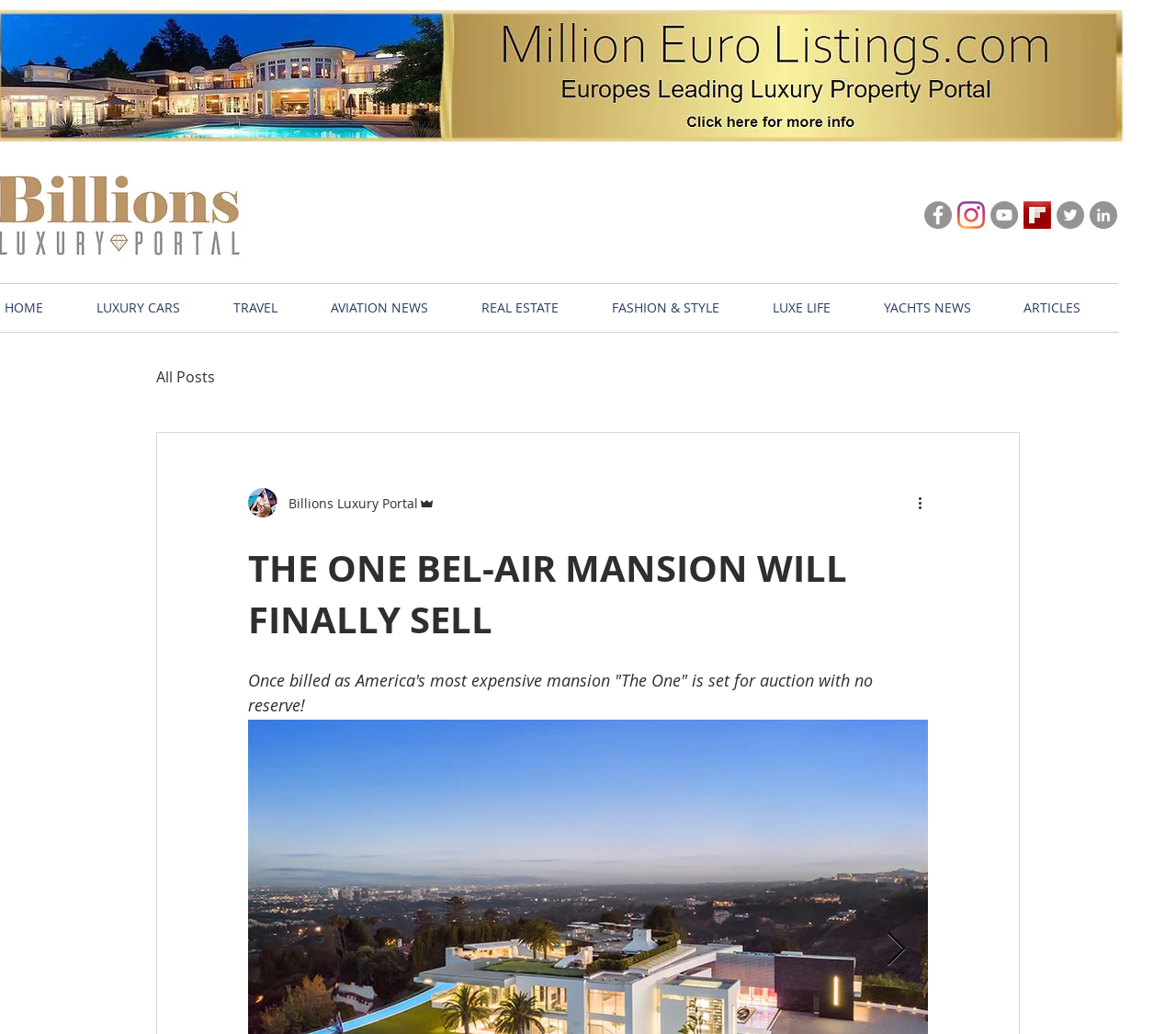Please provide the bounding box coordinates for the UI element as described: "Send us a message". The coordinates must be four floats between 0 and 1, represented as [left, top, right, bottom].

None